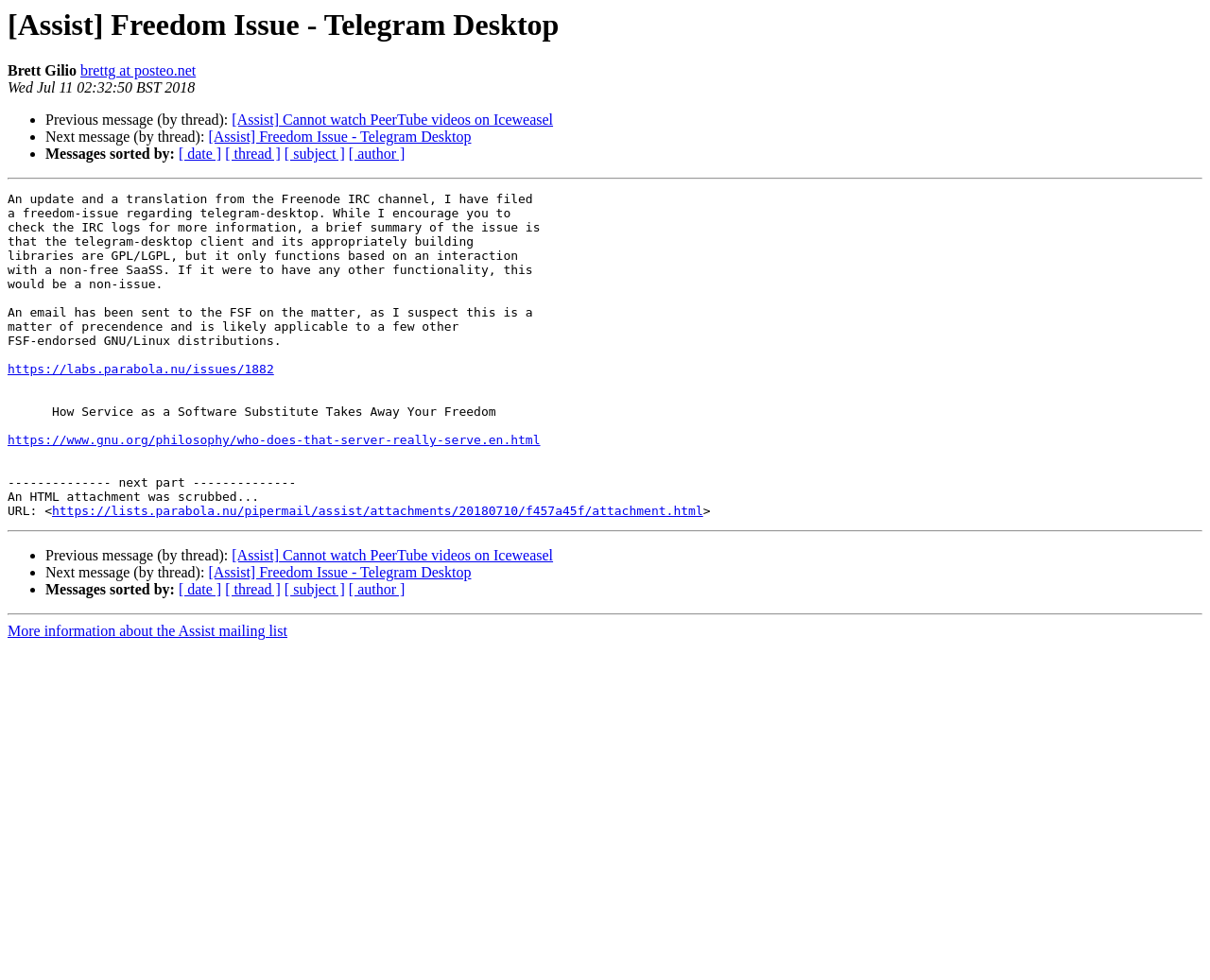What is the purpose of the link 'https://labs.parabola.nu/issues/1882'?
Please ensure your answer is as detailed and informative as possible.

The link 'https://labs.parabola.nu/issues/1882' is provided to give more information on the freedom issue with Telegram Desktop, and is likely related to a bug report or issue tracking system.